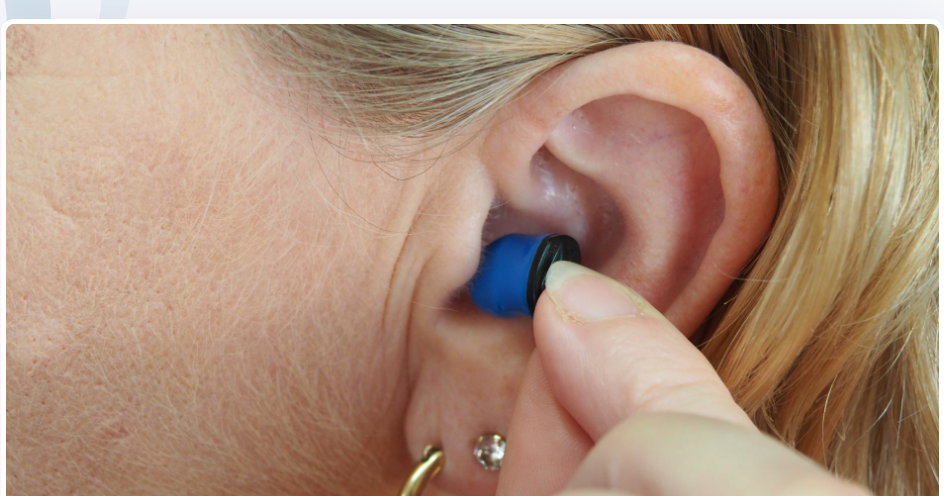Why is the woman using an earplug?
Please provide a detailed answer to the question.

The caption explains that the image highlights a common practice for preventing excess earwax buildup and protecting hearing, especially when using ear protection during activities or while listening to music. This implies that the woman is using the earplug for these specific reasons.